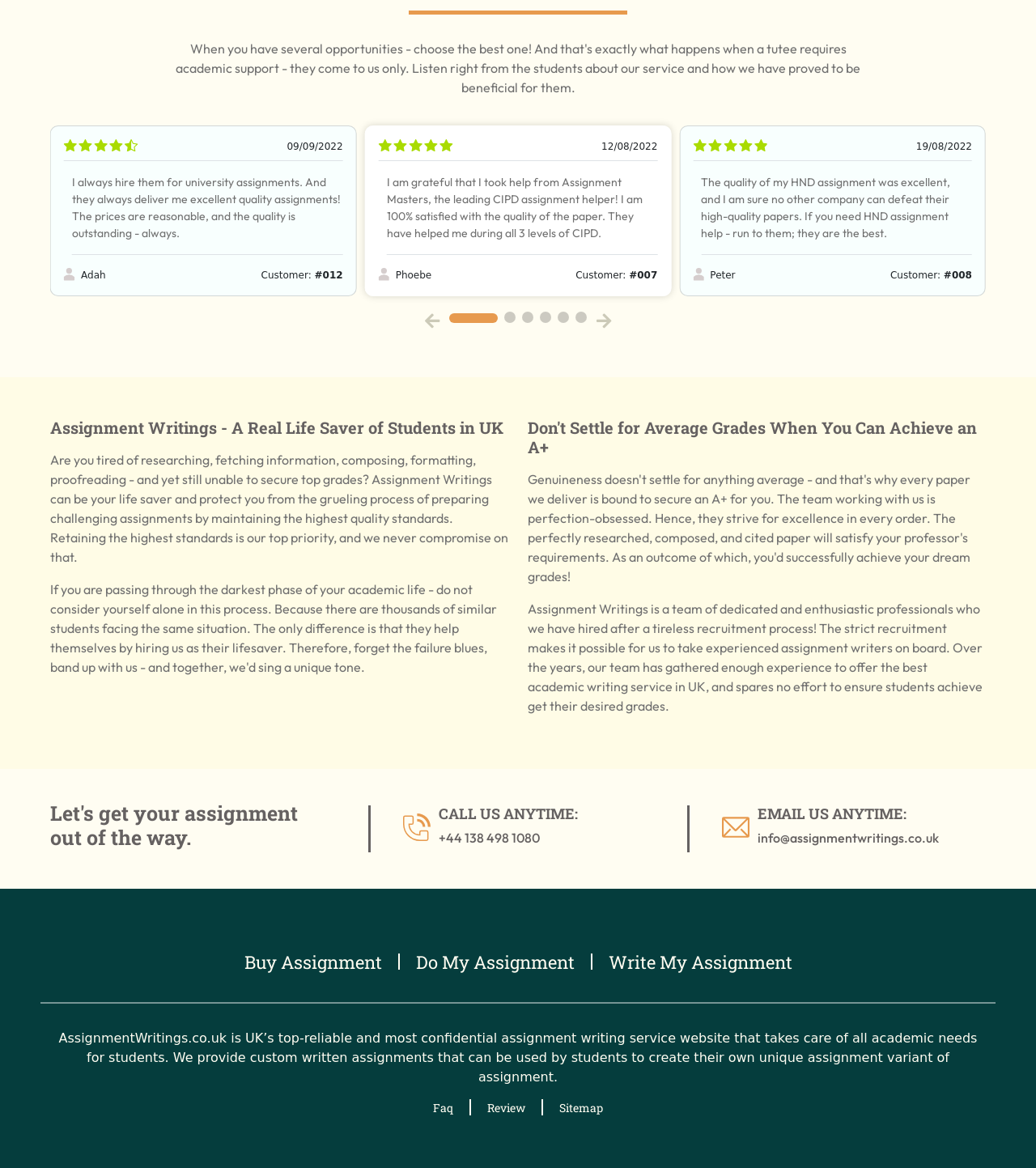Based on the element description Write My Assignment, identify the bounding box of the UI element in the given webpage screenshot. The coordinates should be in the format (top-left x, top-left y, bottom-right x, bottom-right y) and must be between 0 and 1.

[0.587, 0.812, 0.764, 0.835]